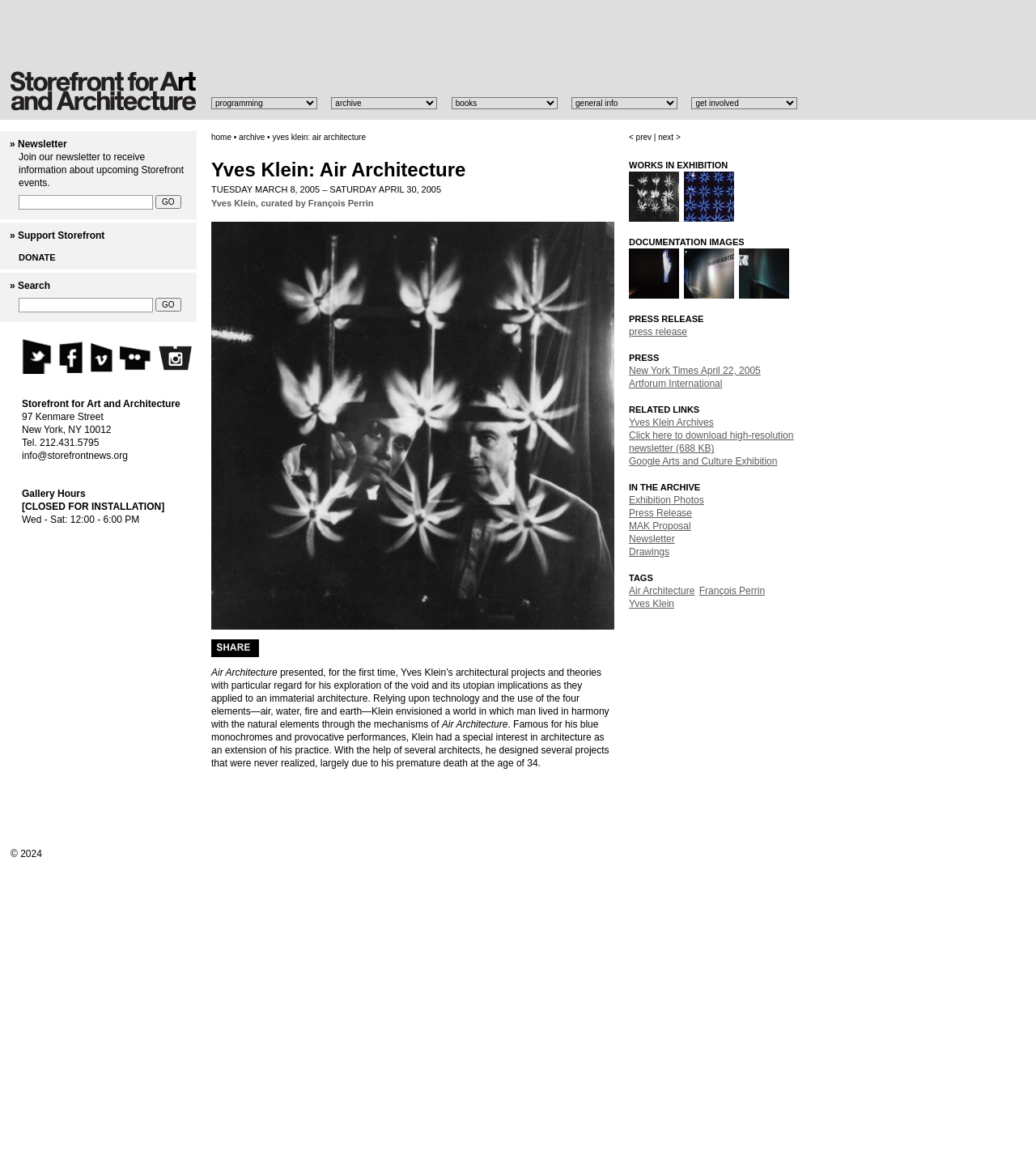Highlight the bounding box coordinates of the region I should click on to meet the following instruction: "Click on the 'Business' category".

None